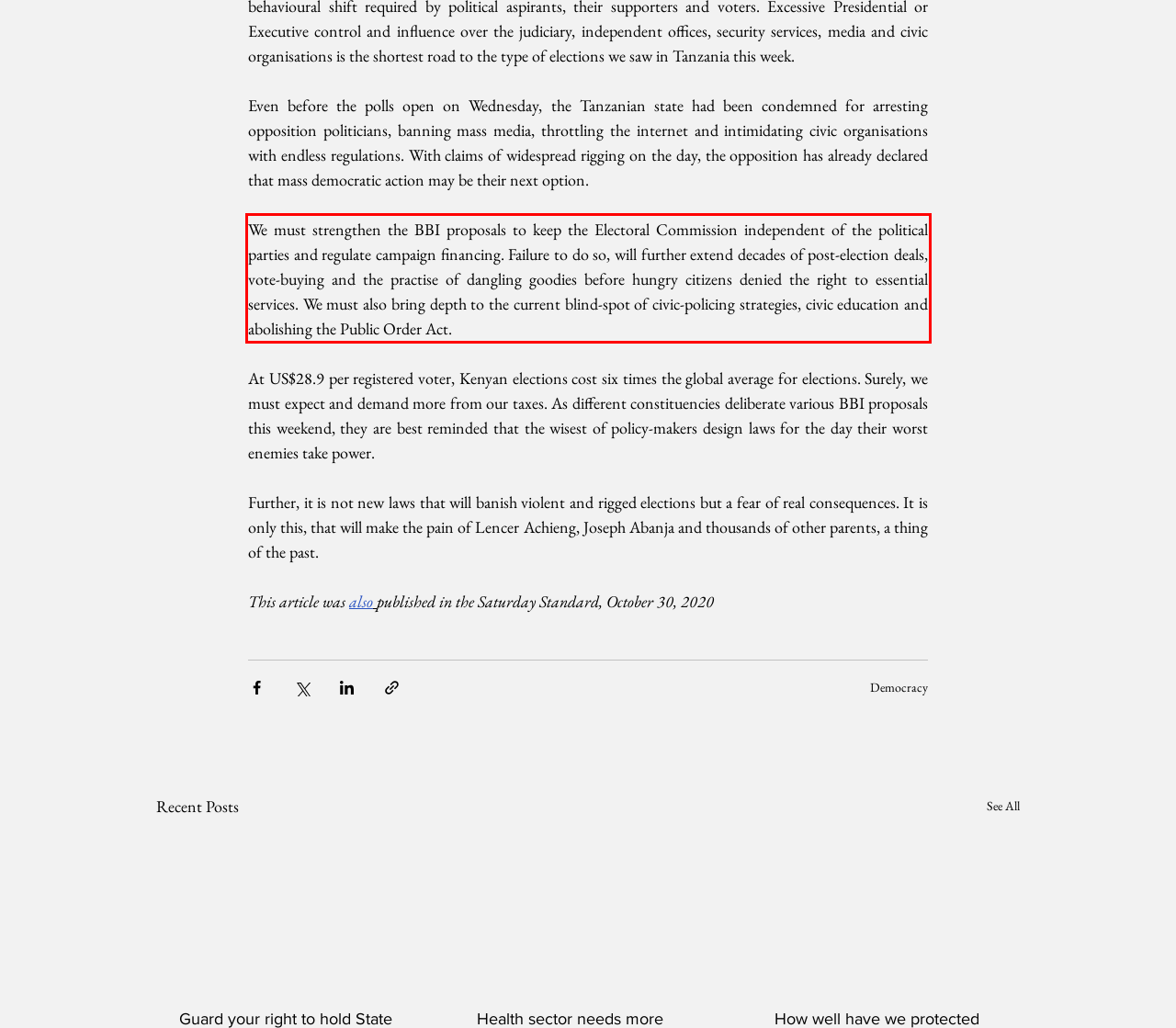Given a screenshot of a webpage containing a red rectangle bounding box, extract and provide the text content found within the red bounding box.

We must strengthen the BBI proposals to keep the Electoral Commission independent of the political parties and regulate campaign financing. Failure to do so, will further extend decades of post-election deals, vote-buying and the practise of dangling goodies before hungry citizens denied the right to essential services. We must also bring depth to the current blind-spot of civic-policing strategies, civic education and abolishing the Public Order Act.